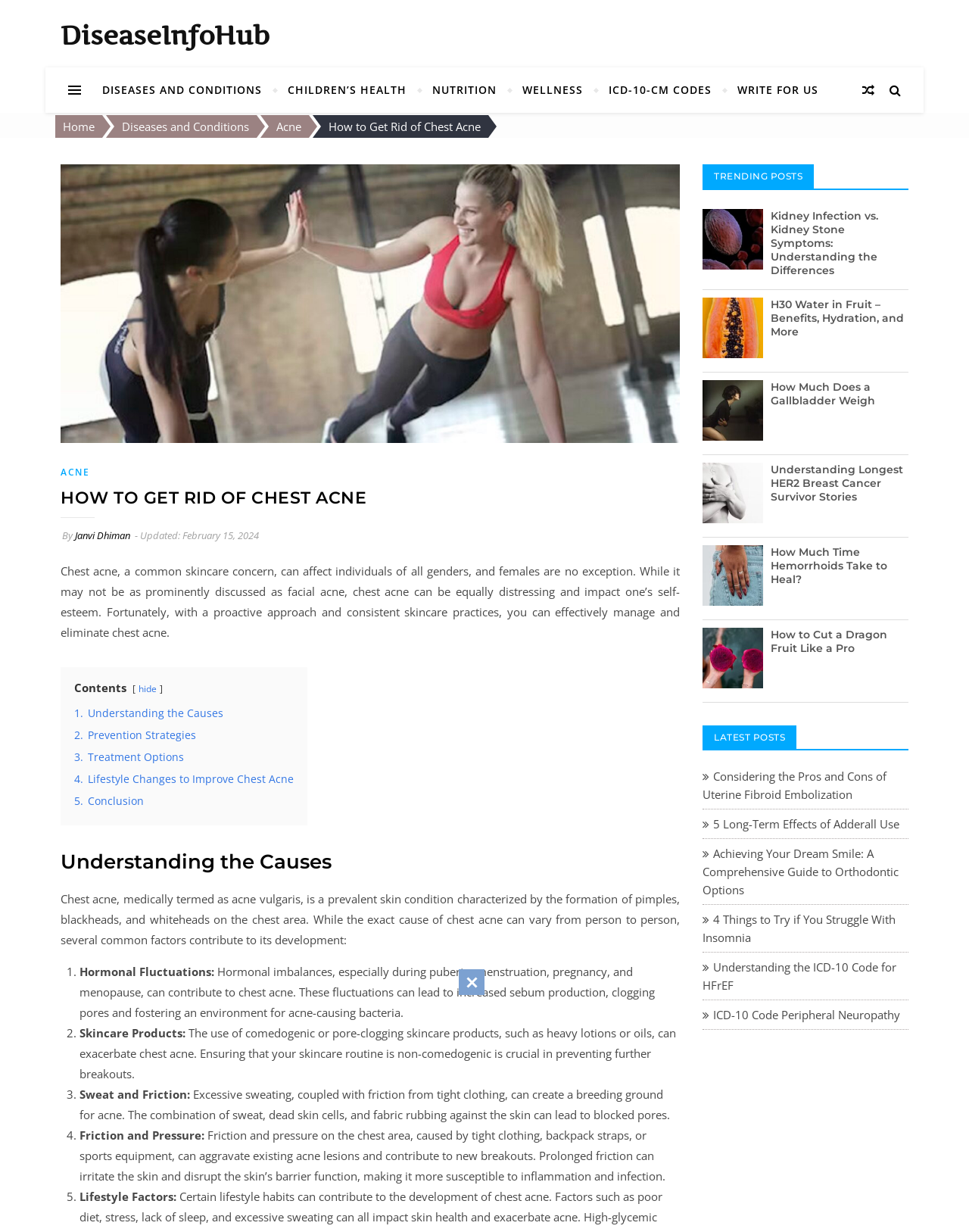Please answer the following question using a single word or phrase: 
What is the section titled 'TRENDING POSTS' about?

Related health articles